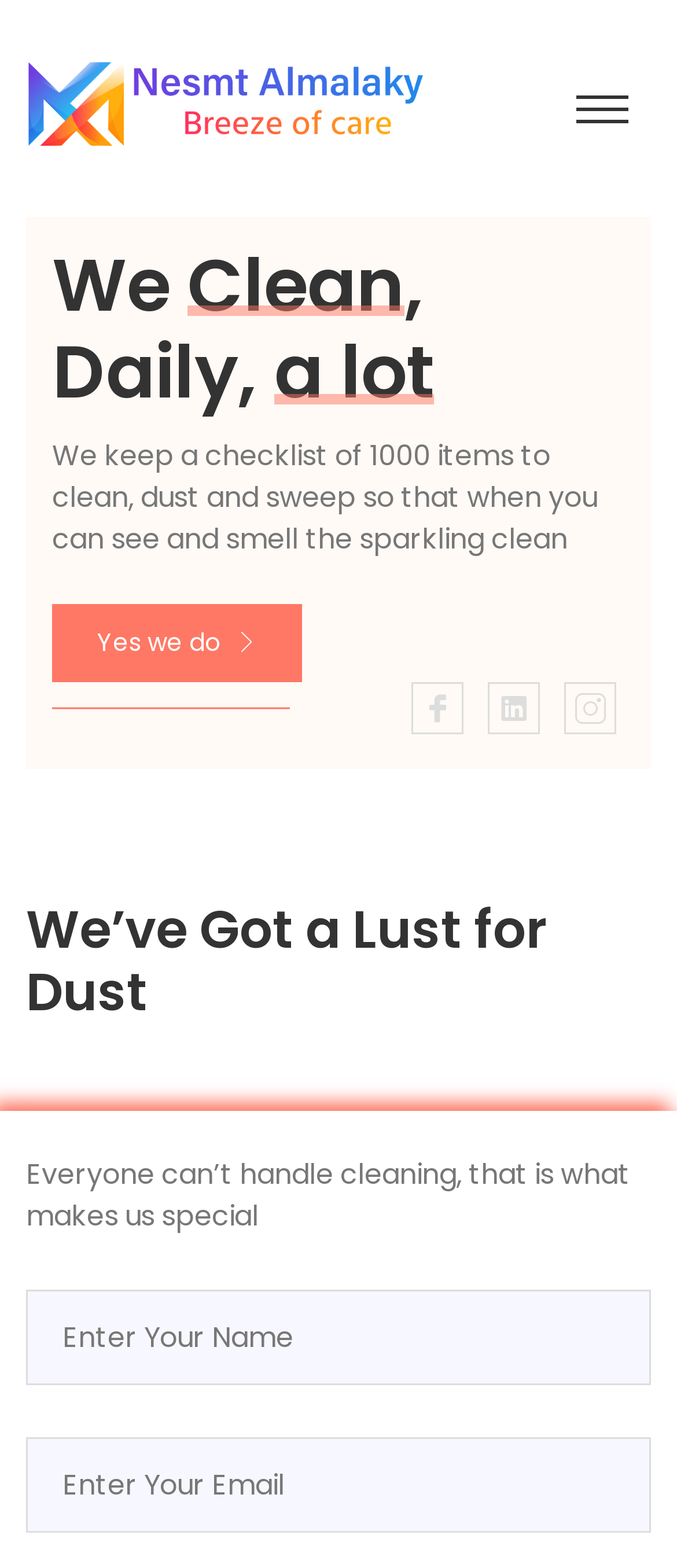Extract the bounding box coordinates for the described element: "It's a Drag". The coordinates should be represented as four float numbers between 0 and 1: [left, top, right, bottom].

[0.077, 0.385, 0.441, 0.435]